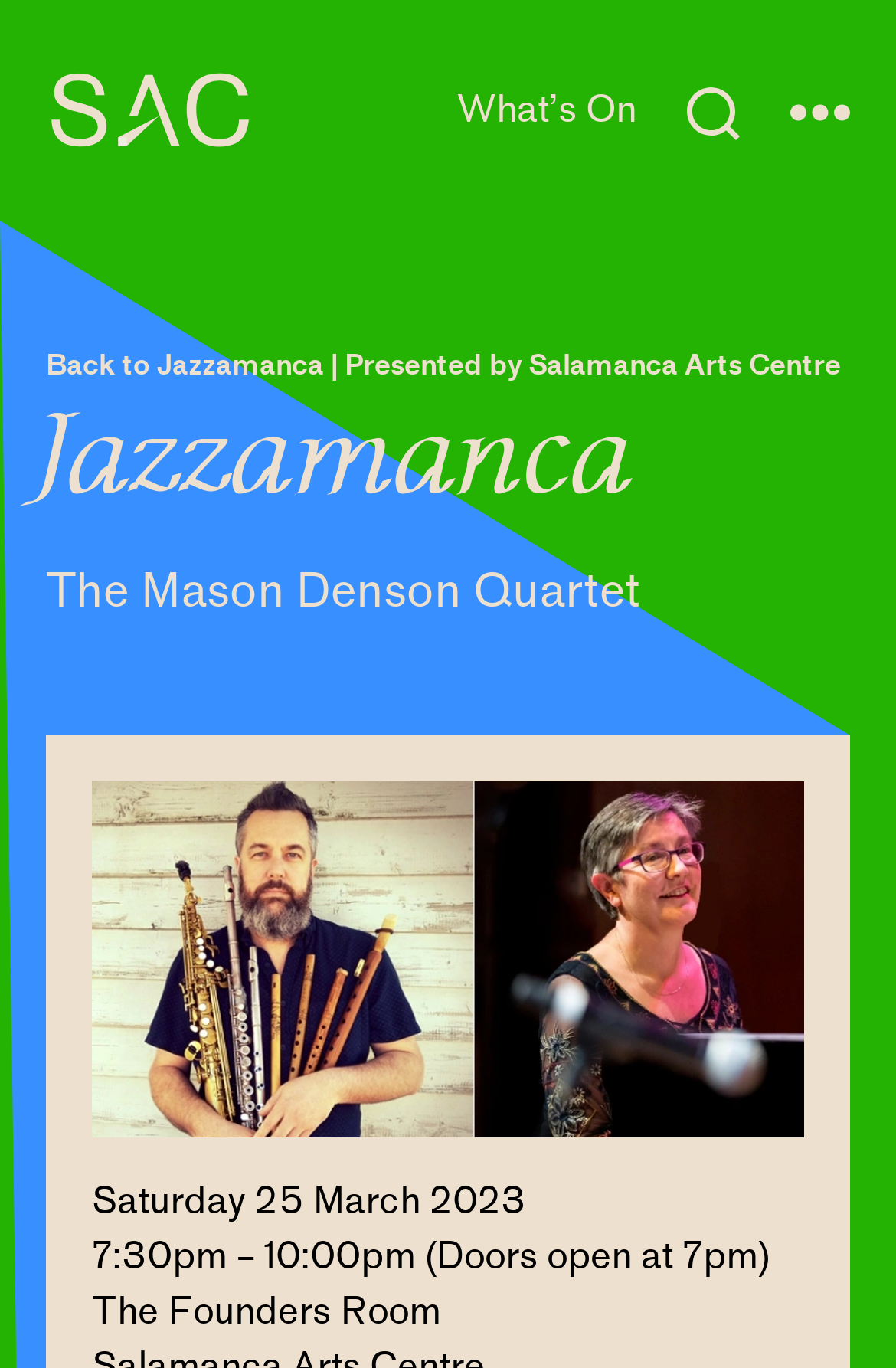What is the event organizer?
Use the screenshot to answer the question with a single word or phrase.

Salamanca Arts Centre